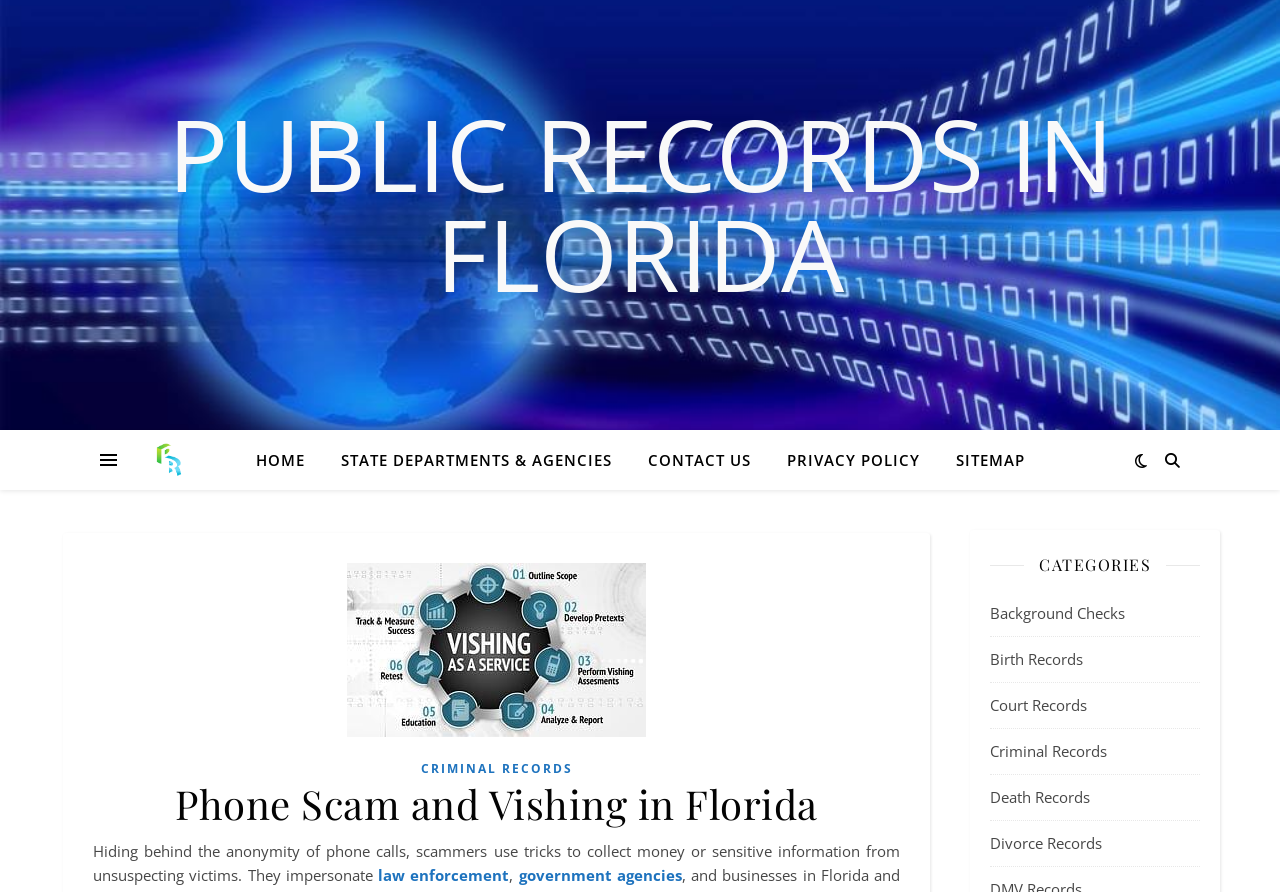Kindly provide the bounding box coordinates of the section you need to click on to fulfill the given instruction: "click the 'Computer Requirements' link".

None